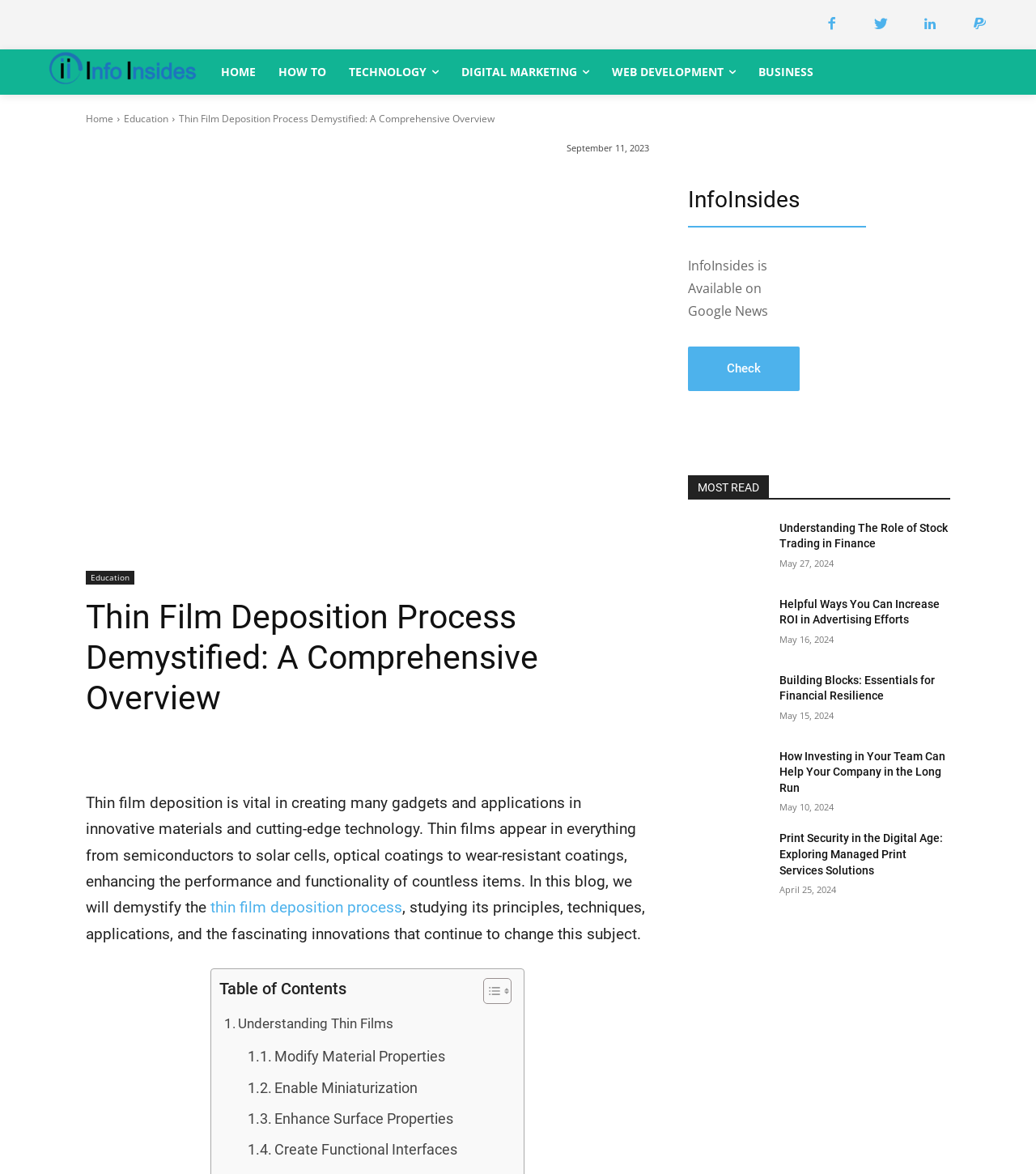Please identify the bounding box coordinates of the element's region that should be clicked to execute the following instruction: "Share the article". The bounding box coordinates must be four float numbers between 0 and 1, i.e., [left, top, right, bottom].

[0.258, 0.633, 0.283, 0.644]